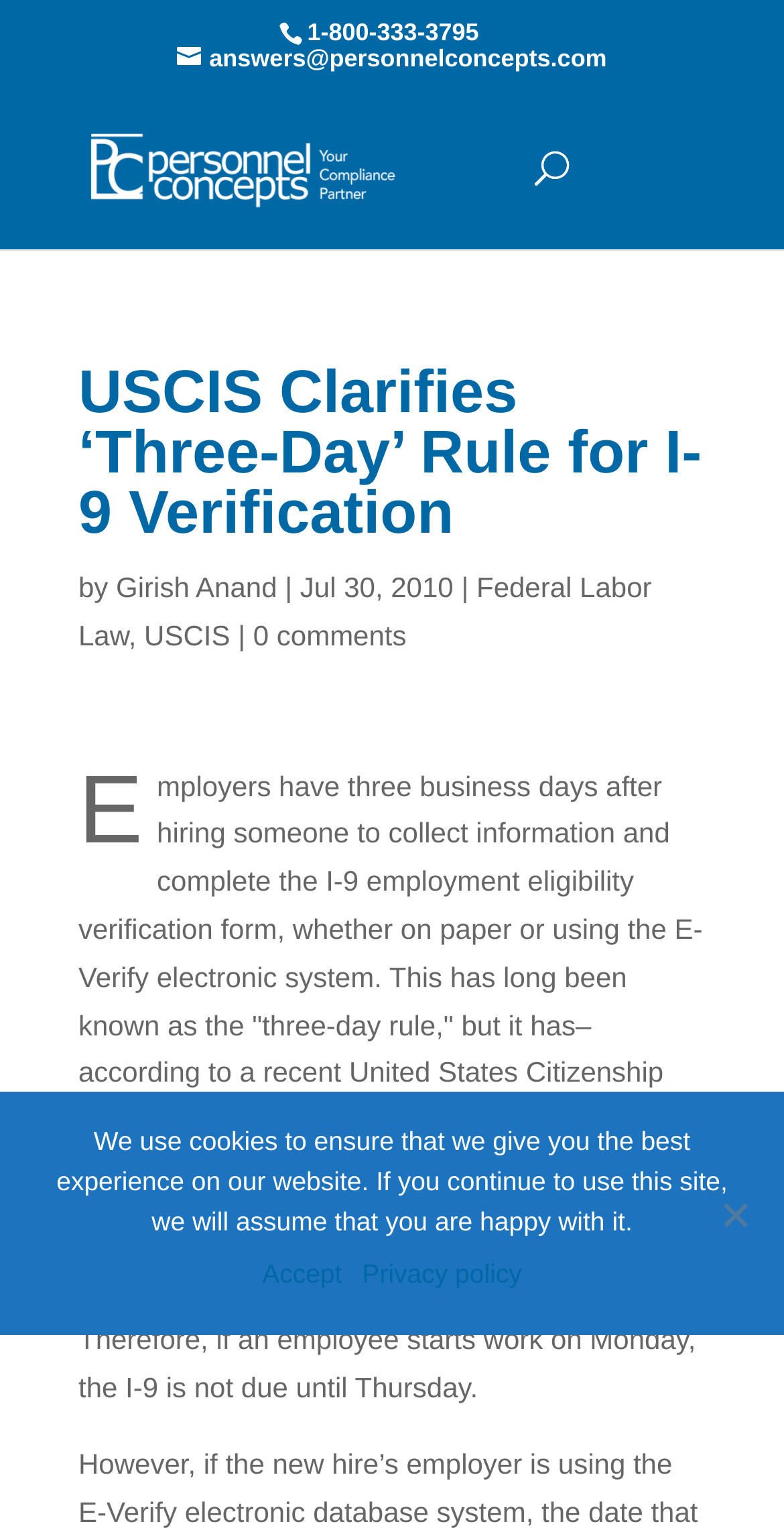Can you give a comprehensive explanation to the question given the content of the image?
What is the deadline to complete the I-9 form?

I found the deadline by reading the StaticText element which explains that employers have three business days to collect information and complete the I-9 employment eligibility verification form.